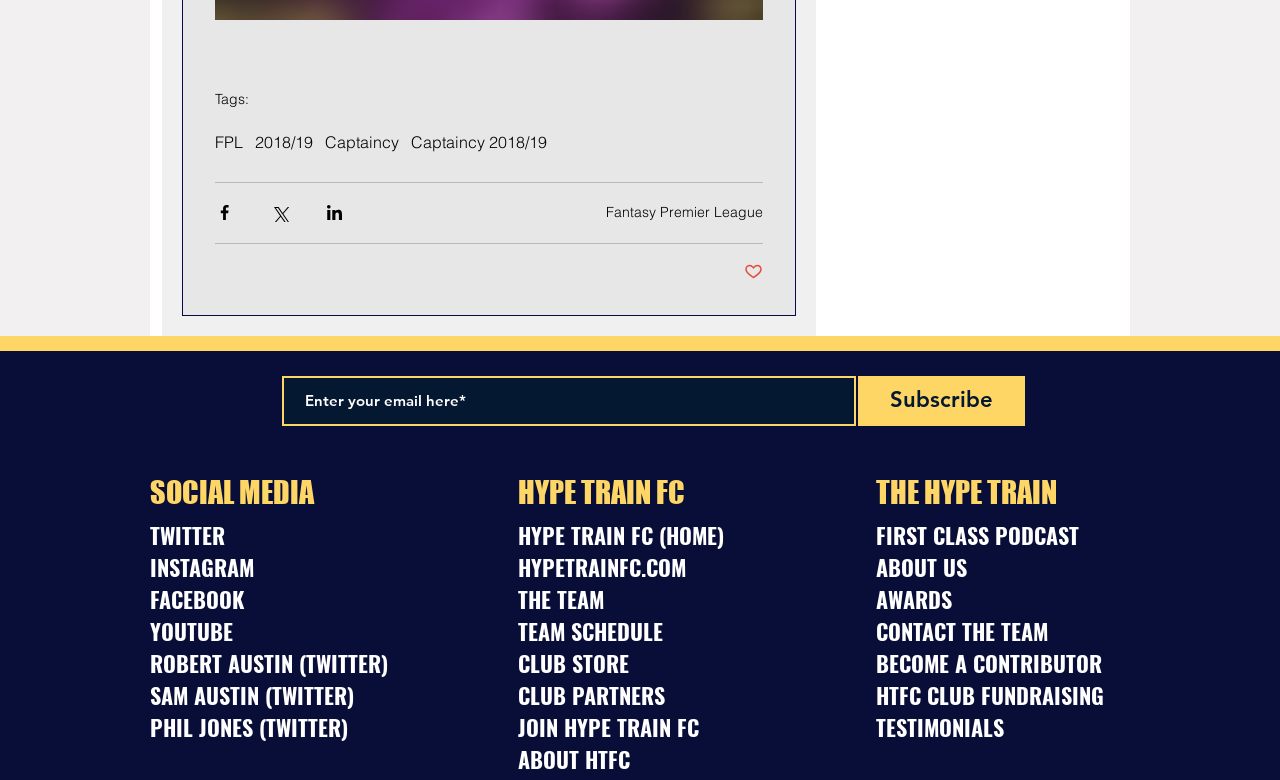Please study the image and answer the question comprehensively:
How many social media platforms are listed?

I counted the number of social media platforms listed on the webpage, which are Twitter, Instagram, Facebook, and YouTube, and found that there are 4 platforms.